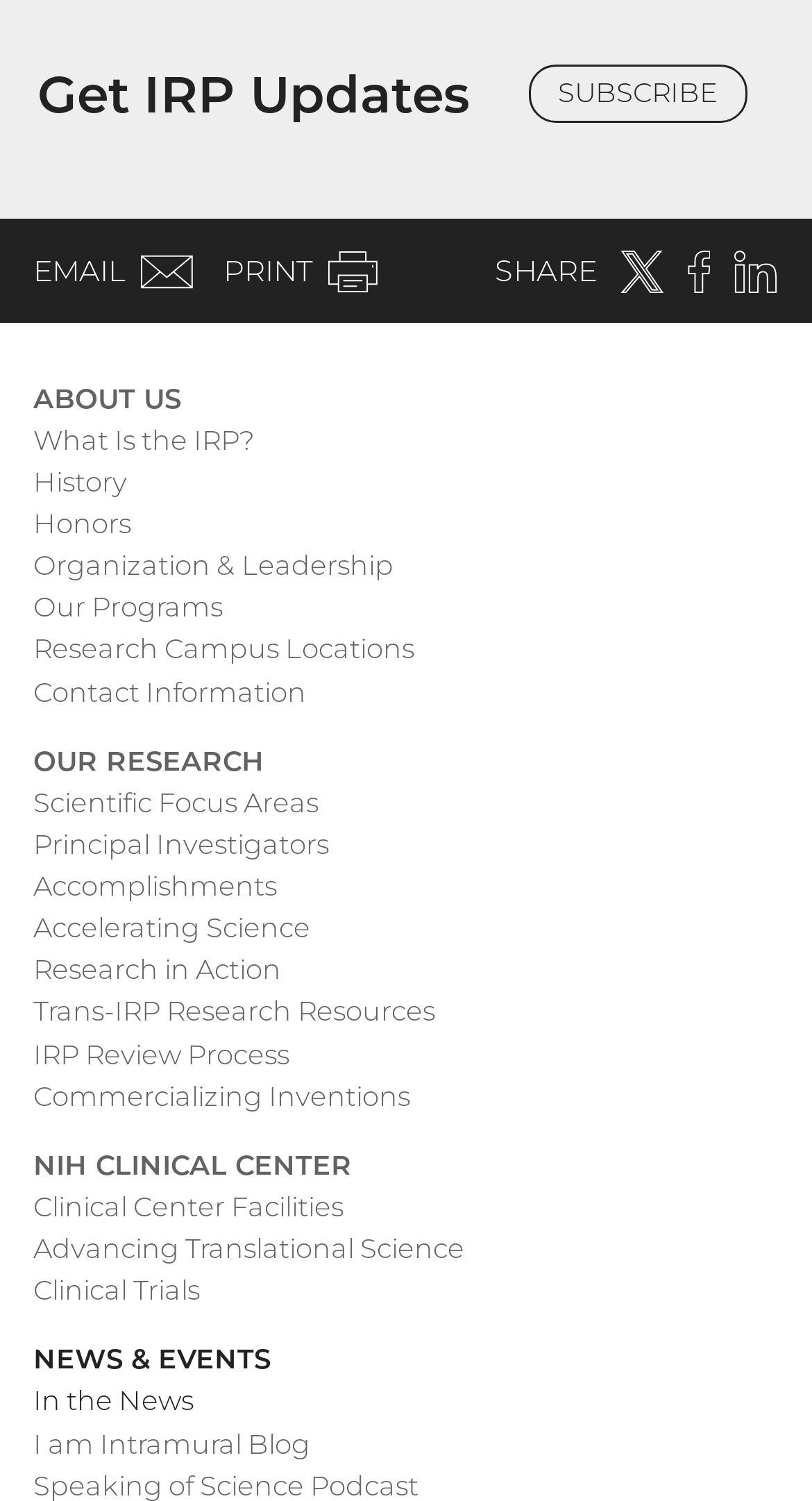Please answer the following question using a single word or phrase: 
What is the 'PRINT' button used for?

To print content